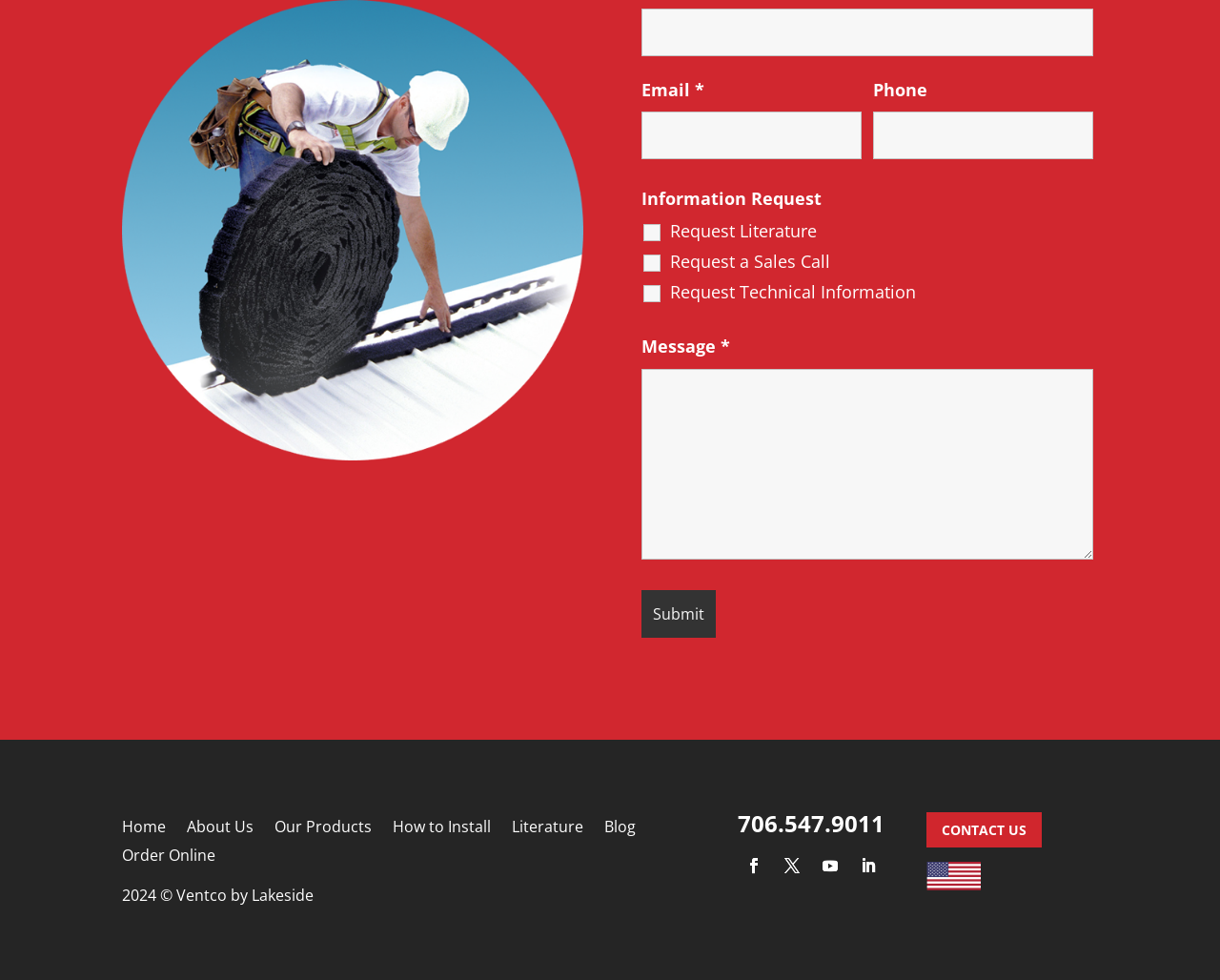From the image, can you give a detailed response to the question below:
What is the phone number provided on the webpage?

The phone number is displayed at the bottom of the webpage, which can be used to contact the organization directly.